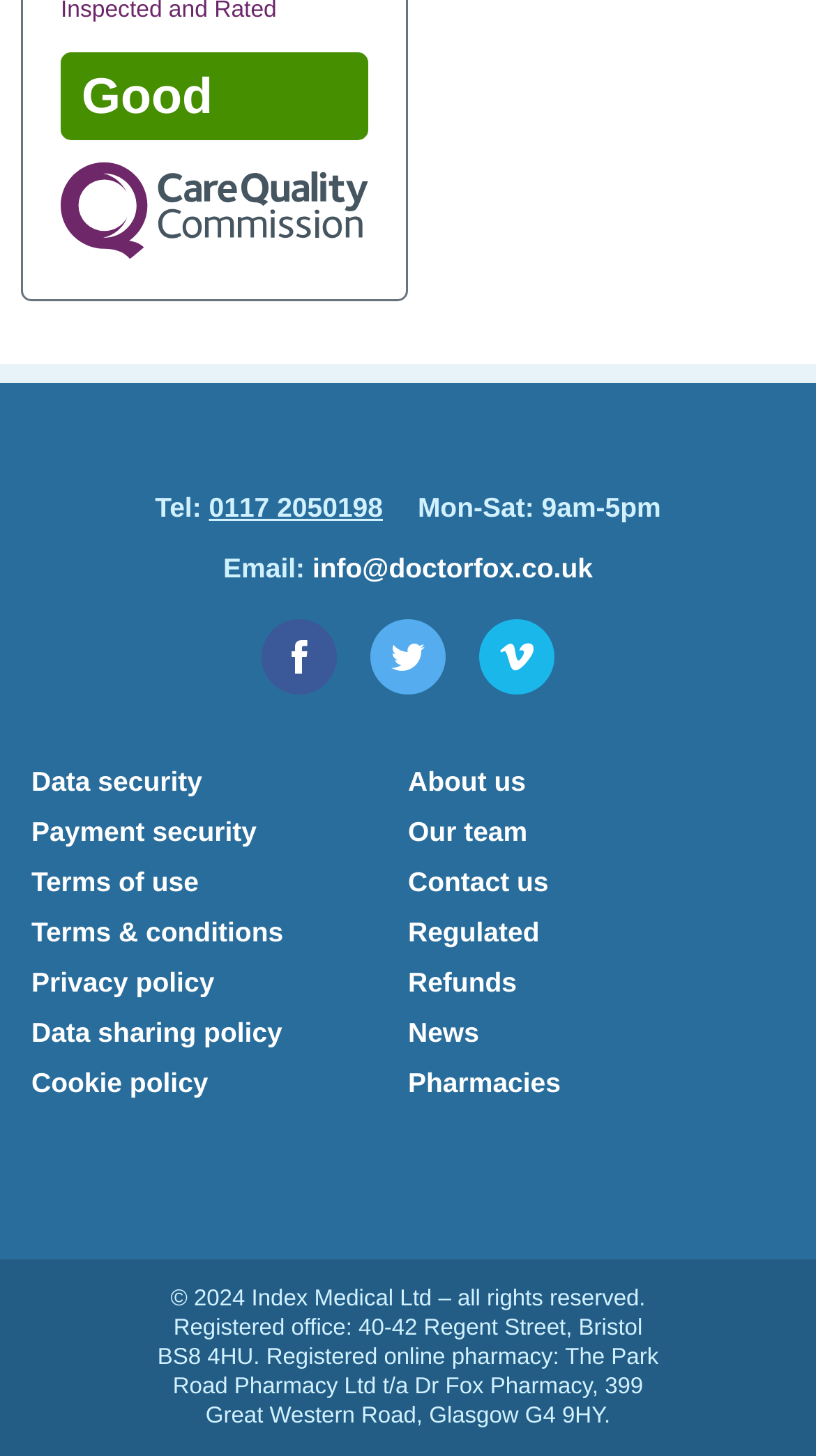Locate the bounding box coordinates of the element you need to click to accomplish the task described by this instruction: "Click on the 'Good' link".

[0.074, 0.036, 0.451, 0.096]